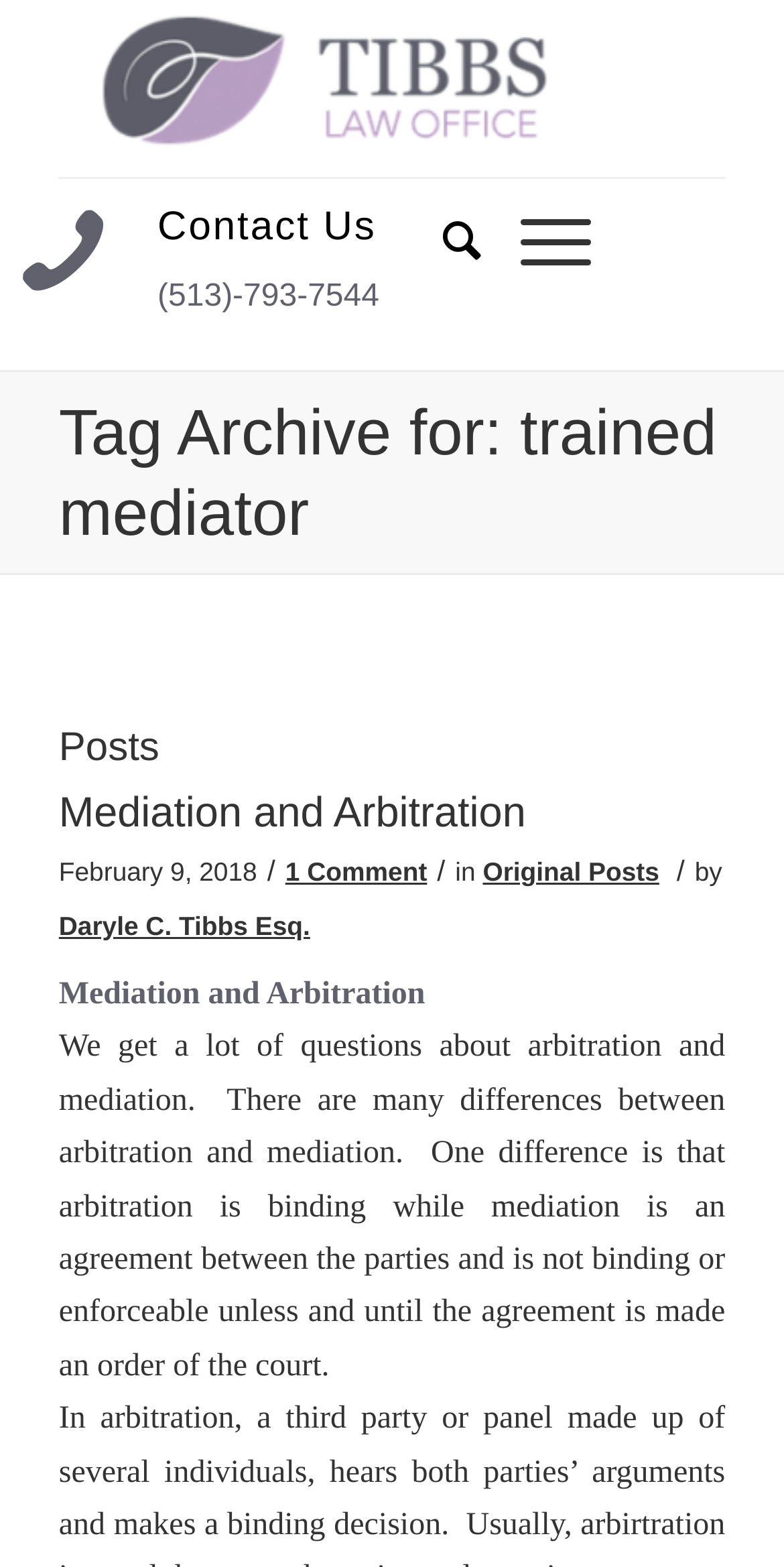Please give a concise answer to this question using a single word or phrase: 
What is the phone number on the webpage?

(513)-793-7544